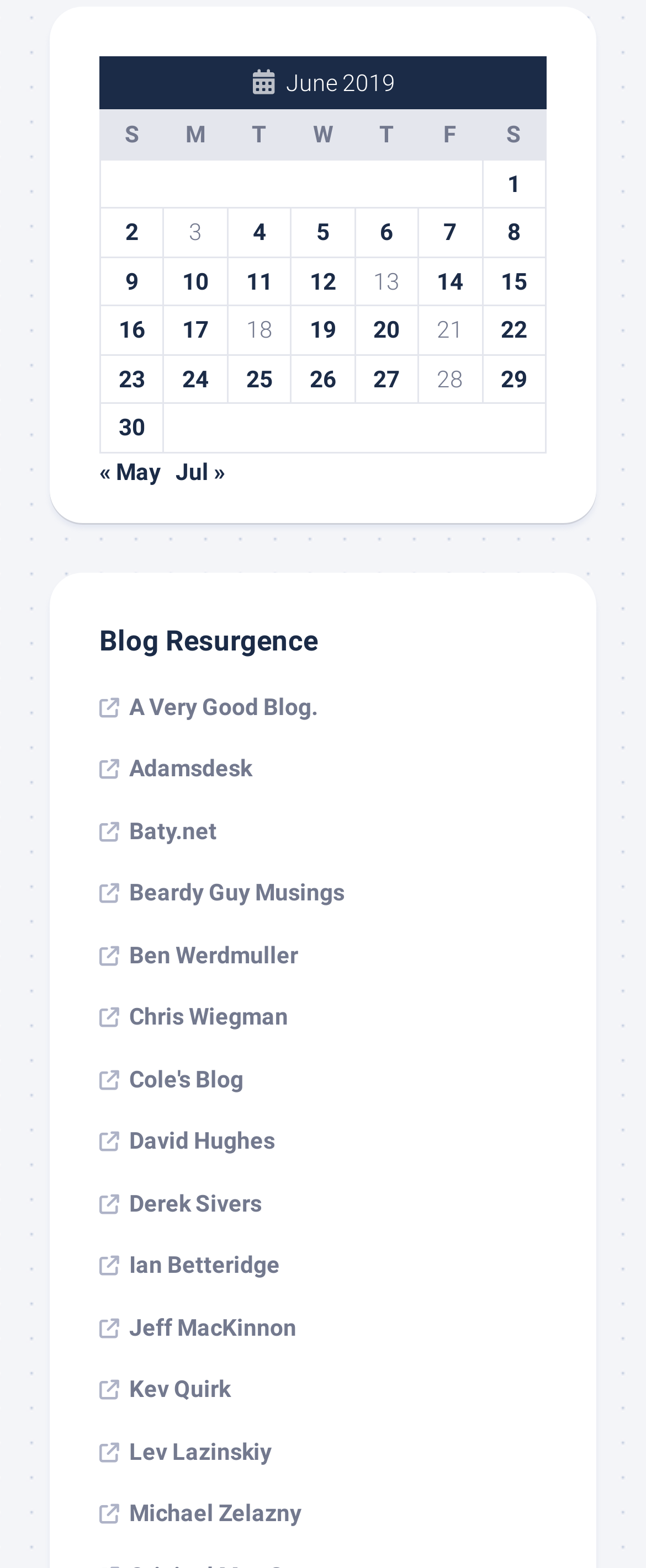Can you find the bounding box coordinates for the element to click on to achieve the instruction: "Go to previous month"?

[0.154, 0.292, 0.249, 0.309]